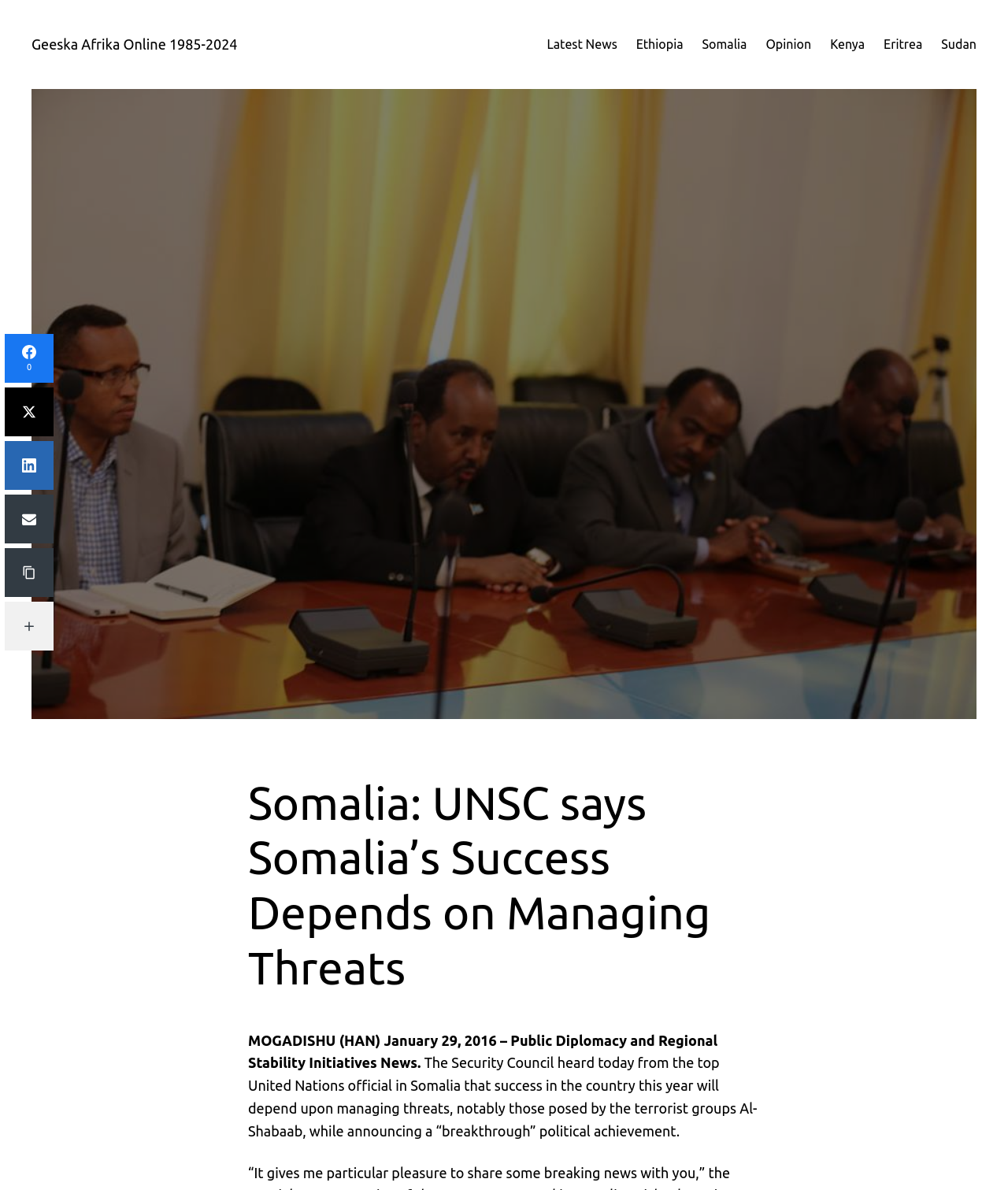How many links are available in the top navigation bar?
Using the screenshot, give a one-word or short phrase answer.

6